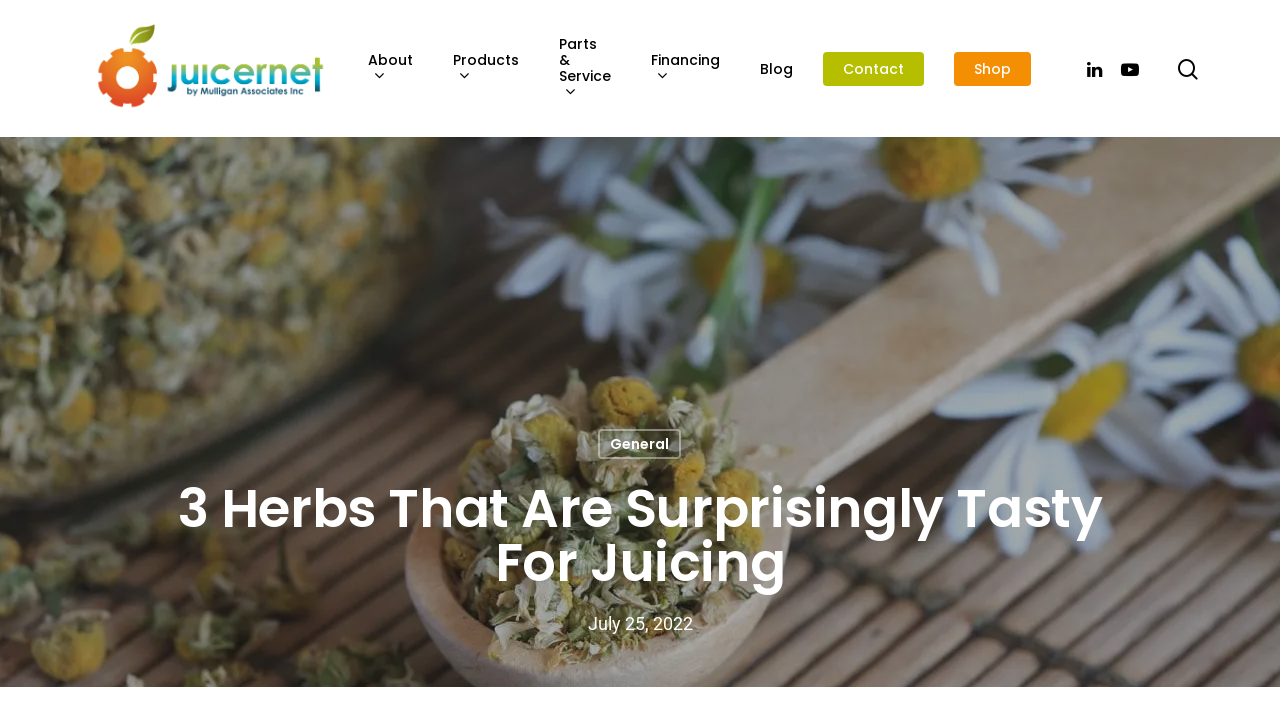Could you highlight the region that needs to be clicked to execute the instruction: "Visit the Juicernet homepage"?

[0.07, 0.032, 0.259, 0.157]